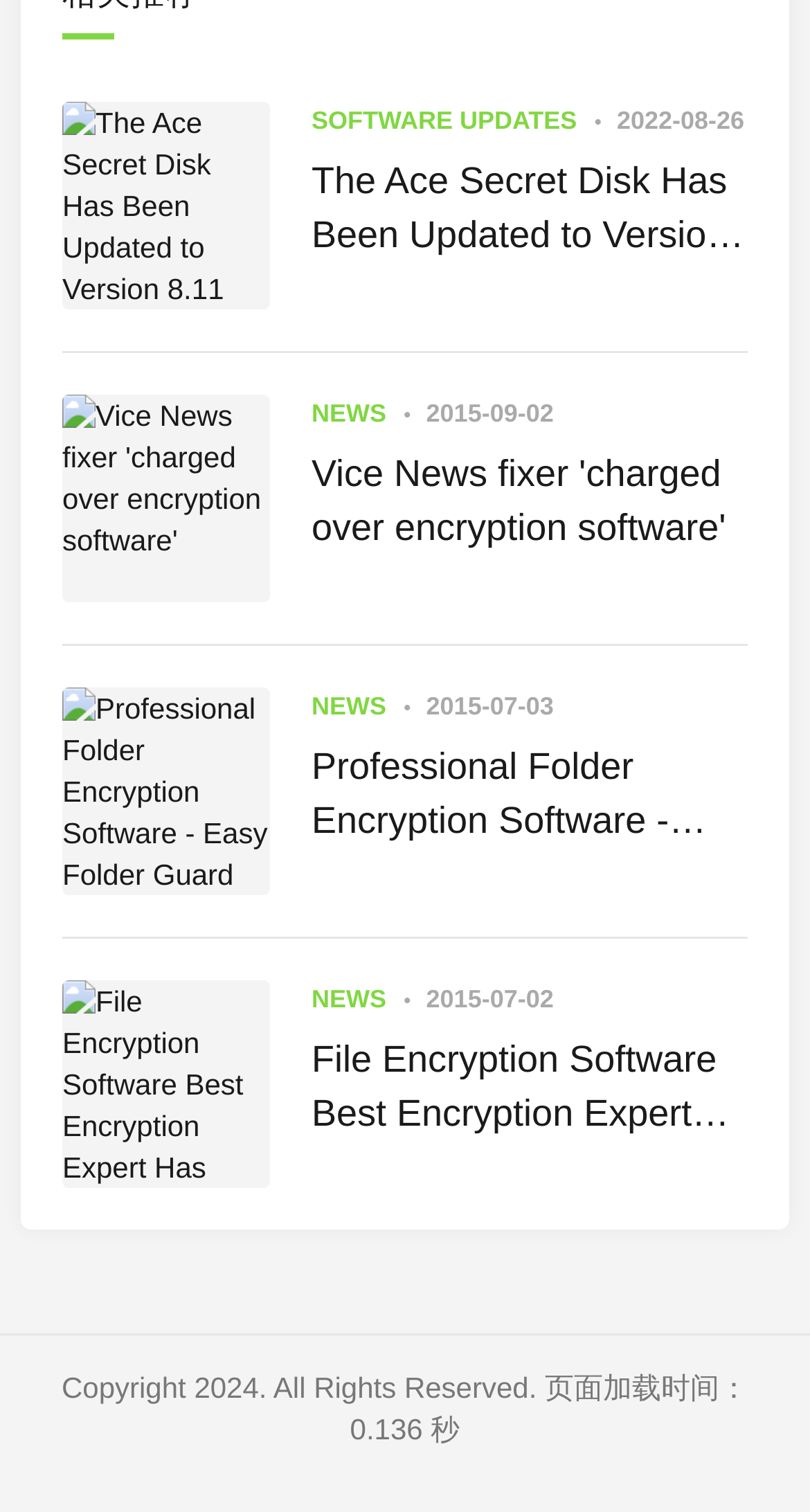Determine the bounding box coordinates for the clickable element to execute this instruction: "Click on the link to read about The Ace Secret Disk update". Provide the coordinates as four float numbers between 0 and 1, i.e., [left, top, right, bottom].

[0.077, 0.068, 0.333, 0.205]